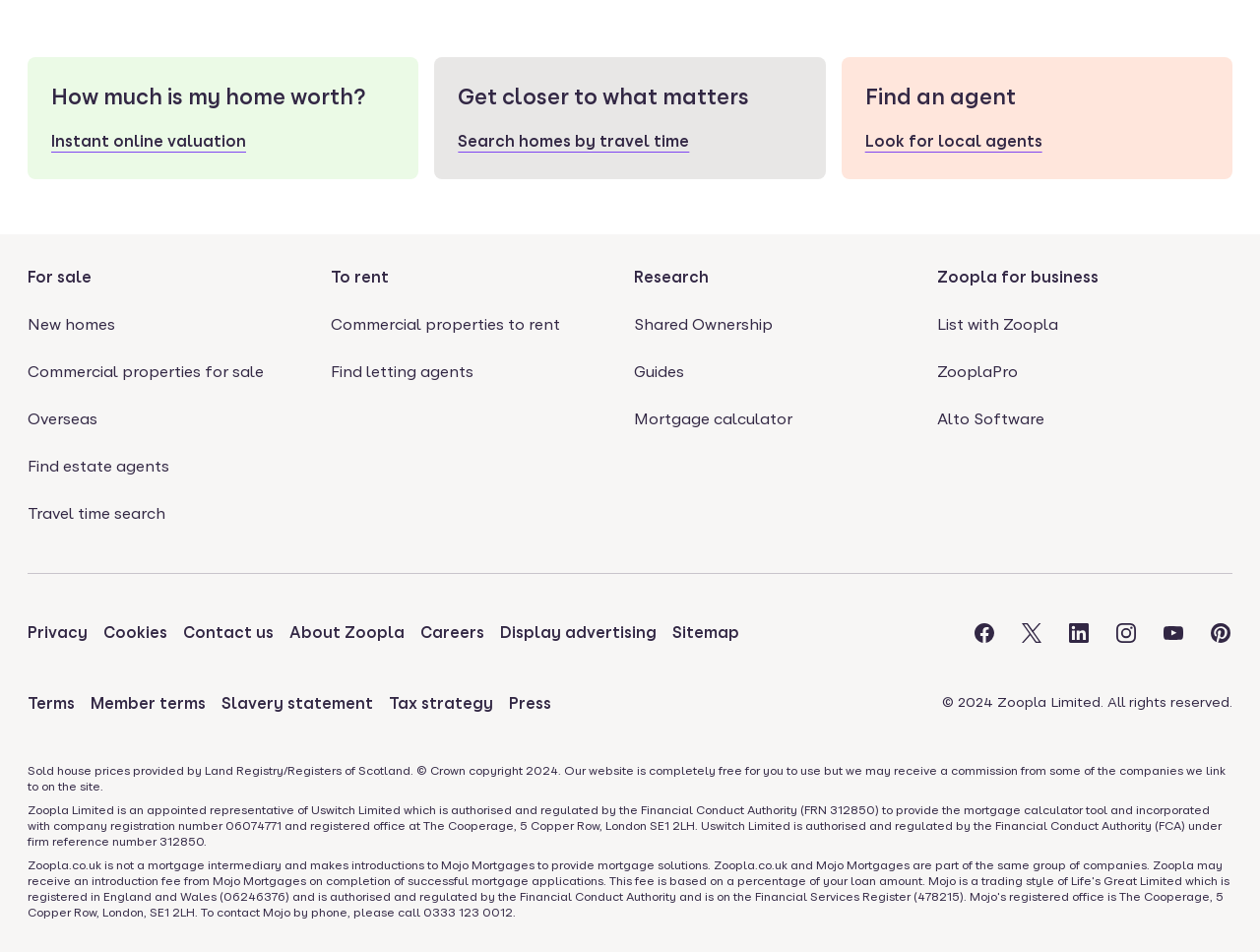What is the function of the 'Mortgage calculator' link?
Provide a fully detailed and comprehensive answer to the question.

The 'Mortgage calculator' link is likely to be a tool that allows users to calculate their mortgage payments or get an estimate of how much they can borrow. This is based on the context of the webpage, which is focused on property search and related services.